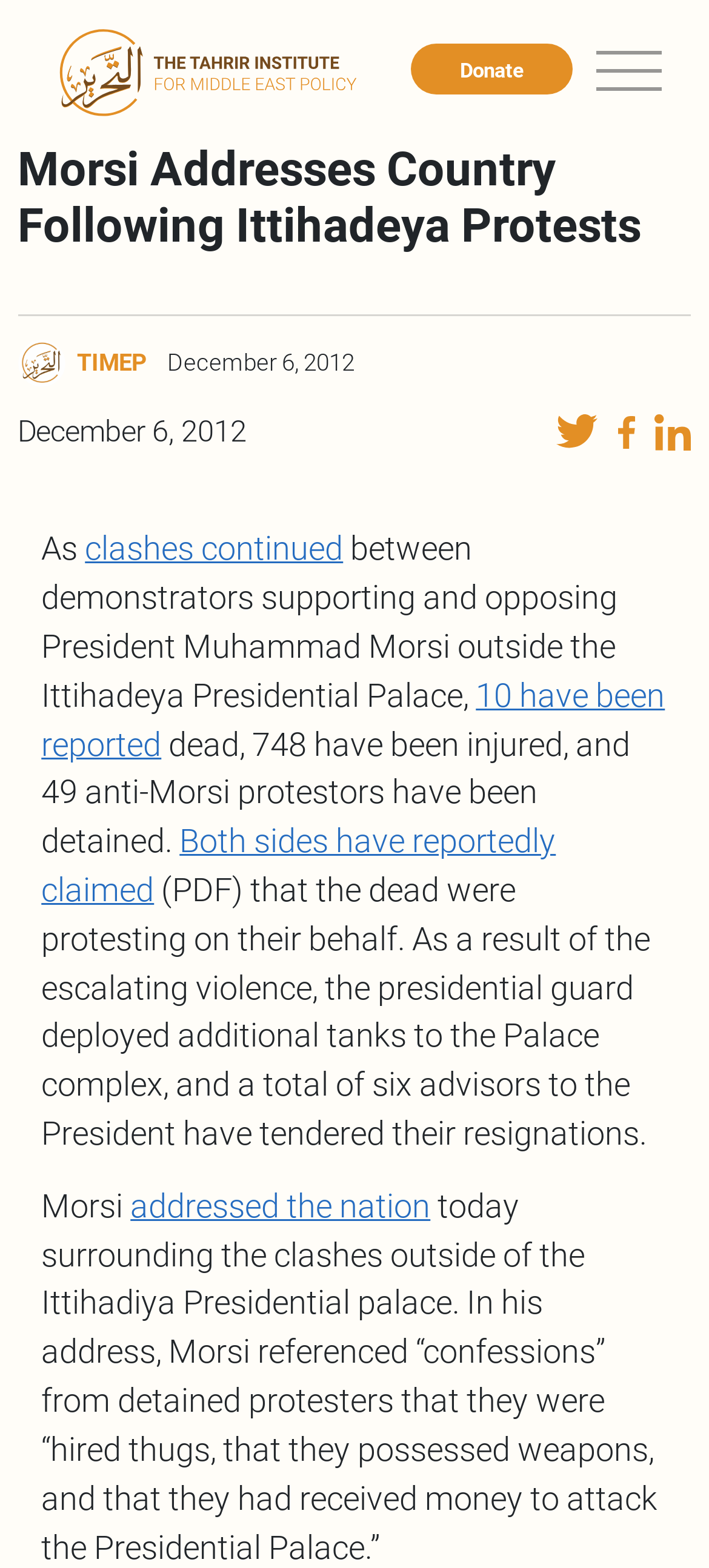Identify the bounding box for the element characterized by the following description: "10 have been reported".

[0.058, 0.431, 0.938, 0.486]